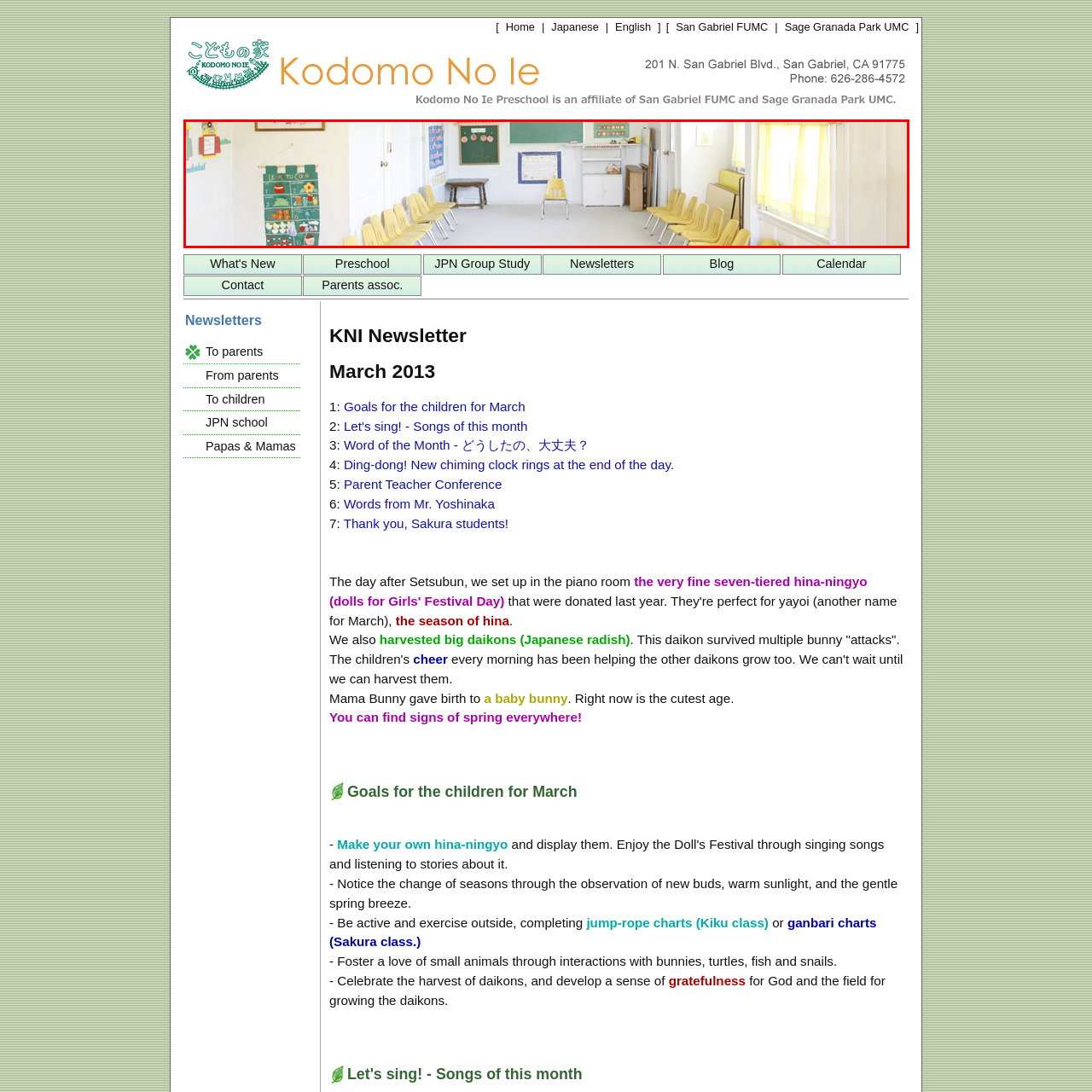How many chairs are standing apart in the center of the room?
Direct your attention to the image encased in the red bounding box and answer the question thoroughly, relying on the visual data provided.

In the center of the room, I observe a single chair standing apart from the rows of chairs aligned along the walls, suggesting readiness for a teacher or student presentation, which creates a focal point in the classroom.